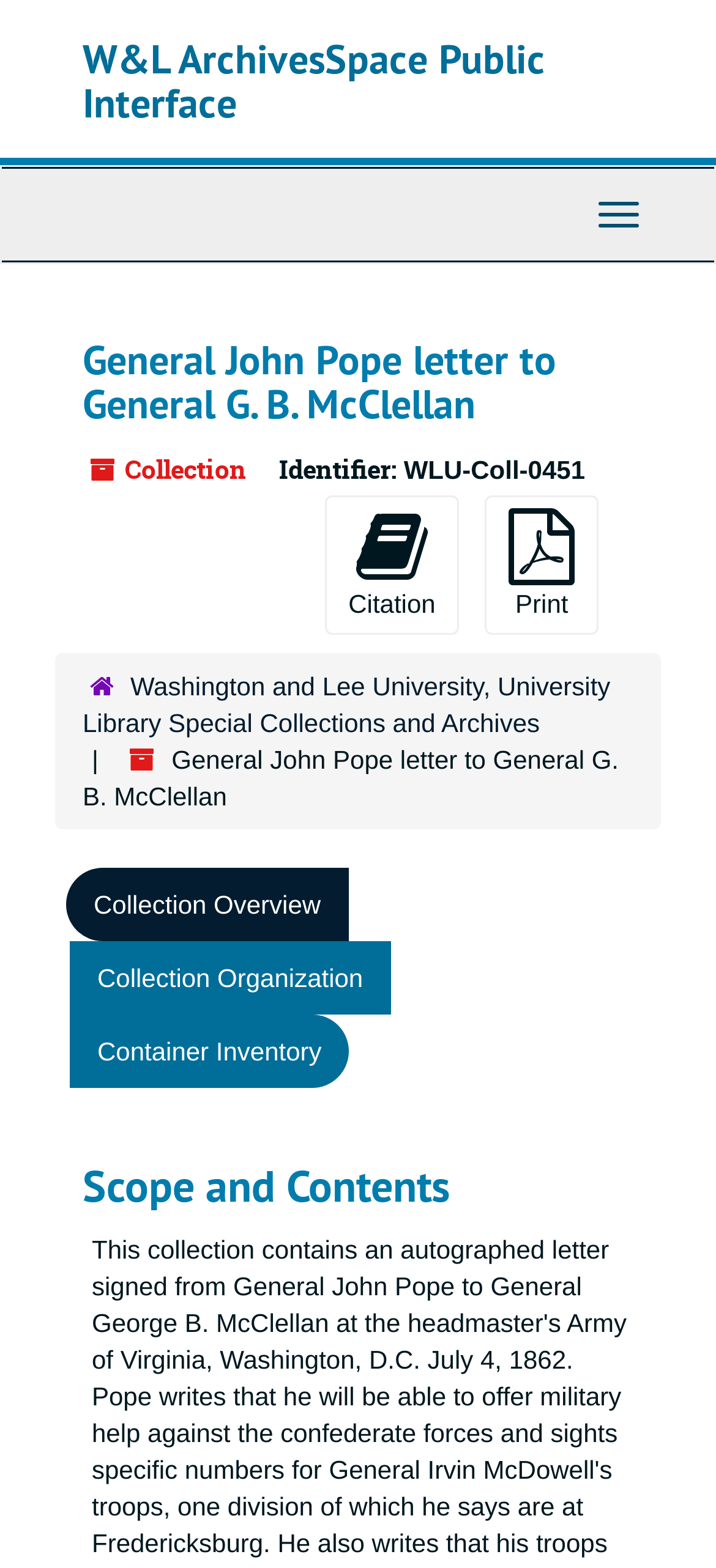Create a detailed summary of all the visual and textual information on the webpage.

The webpage is about a collection of General John Pope's letter to General G. B. McClellan, hosted on the W&L ArchivesSpace Public Interface. At the top, there is a heading with the title "W&L ArchivesSpace Public Interface" and a link with the same text. Below this, there is a top-level navigation bar that spans the entire width of the page.

The main content of the page is divided into sections. The first section has a heading with the title "General John Pope letter to General G. B. McClellan" and contains a collection of metadata, including an identifier "WLU-Coll-0451". Below this, there are page actions, including buttons for citation and printing.

To the right of the metadata section, there is a hierarchical navigation menu that lists the collection's hierarchy, including a link to the Washington and Lee University, University Library Special Collections and Archives. Below this, there are three links: "Collection Overview", "Collection Organization", and "Container Inventory".

The final section of the page has a heading titled "Scope and Contents", which likely provides a description of the collection's contents. Overall, the webpage is organized in a clear and structured manner, with each section providing specific information about the collection.